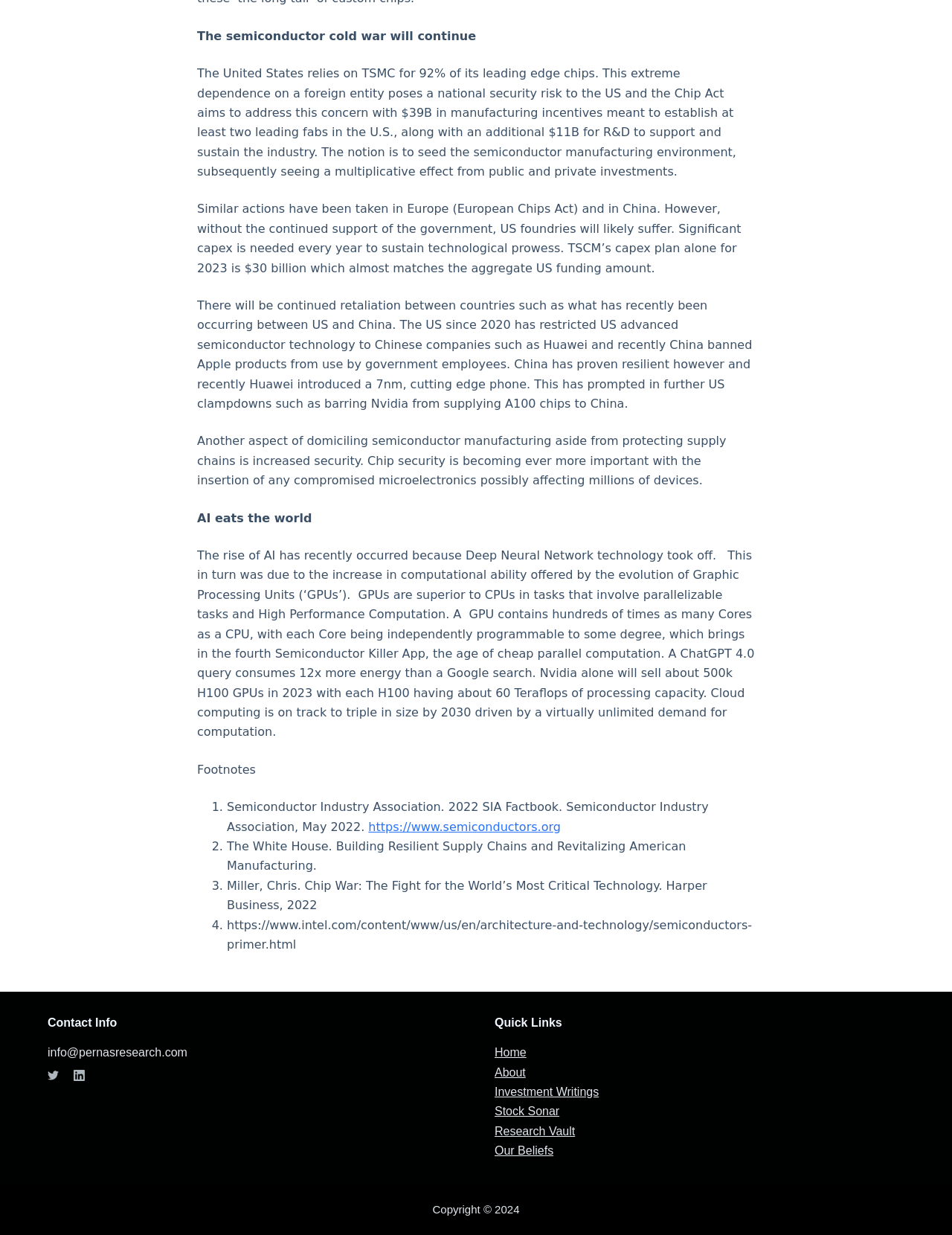Please study the image and answer the question comprehensively:
How many cores does a GPU contain compared to a CPU?

The text explains, 'A GPU contains hundreds of times as many Cores as a CPU, with each Core being independently programmable to some degree...' This information is provided in the sixth paragraph of the webpage.